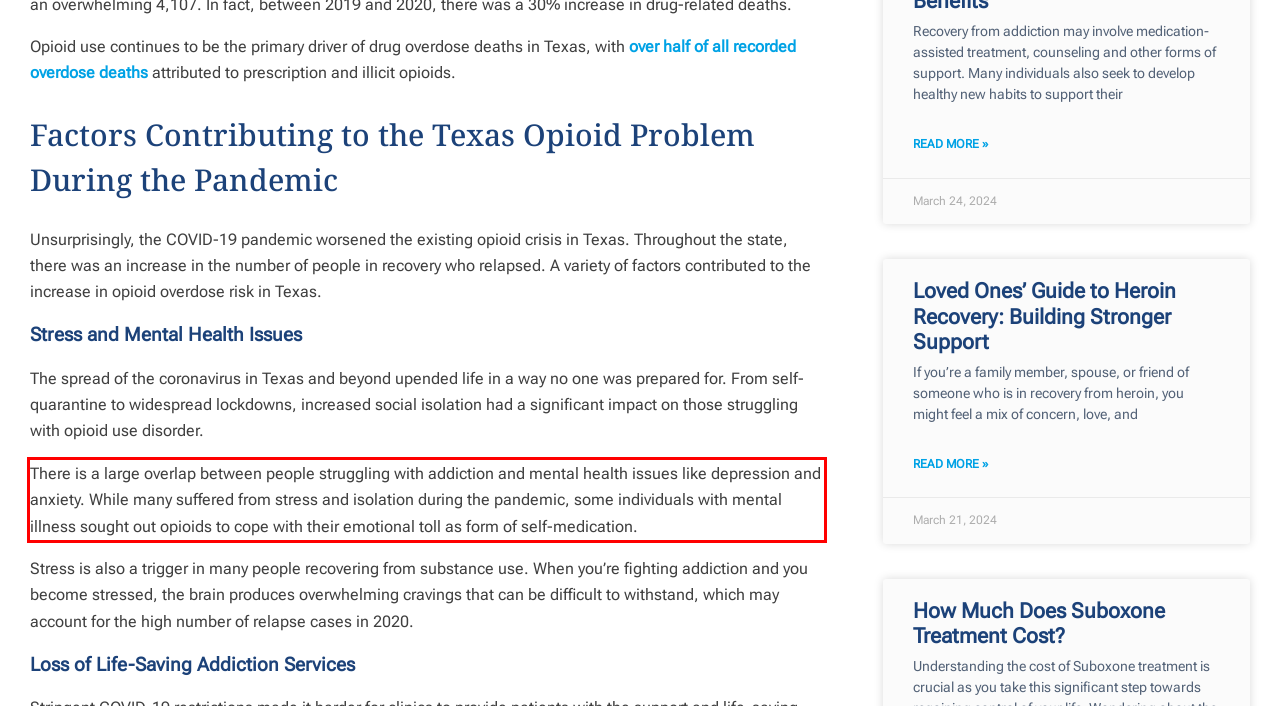You are provided with a screenshot of a webpage containing a red bounding box. Please extract the text enclosed by this red bounding box.

There is a large overlap between people struggling with addiction and mental health issues like depression and anxiety. While many suffered from stress and isolation during the pandemic, some individuals with mental illness sought out opioids to cope with their emotional toll as form of self-medication.